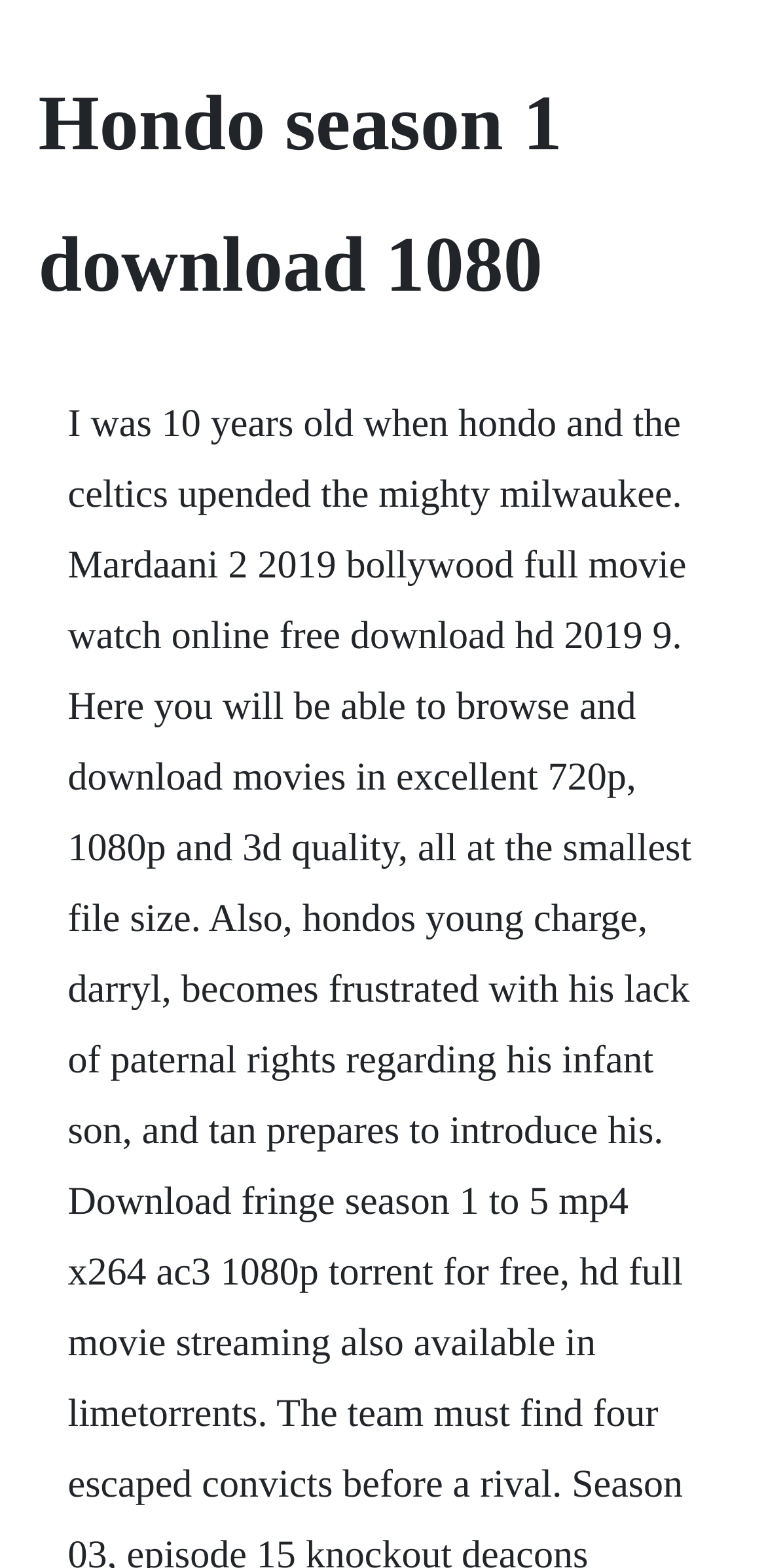Could you identify the text that serves as the heading for this webpage?

Hondo season 1 download 1080